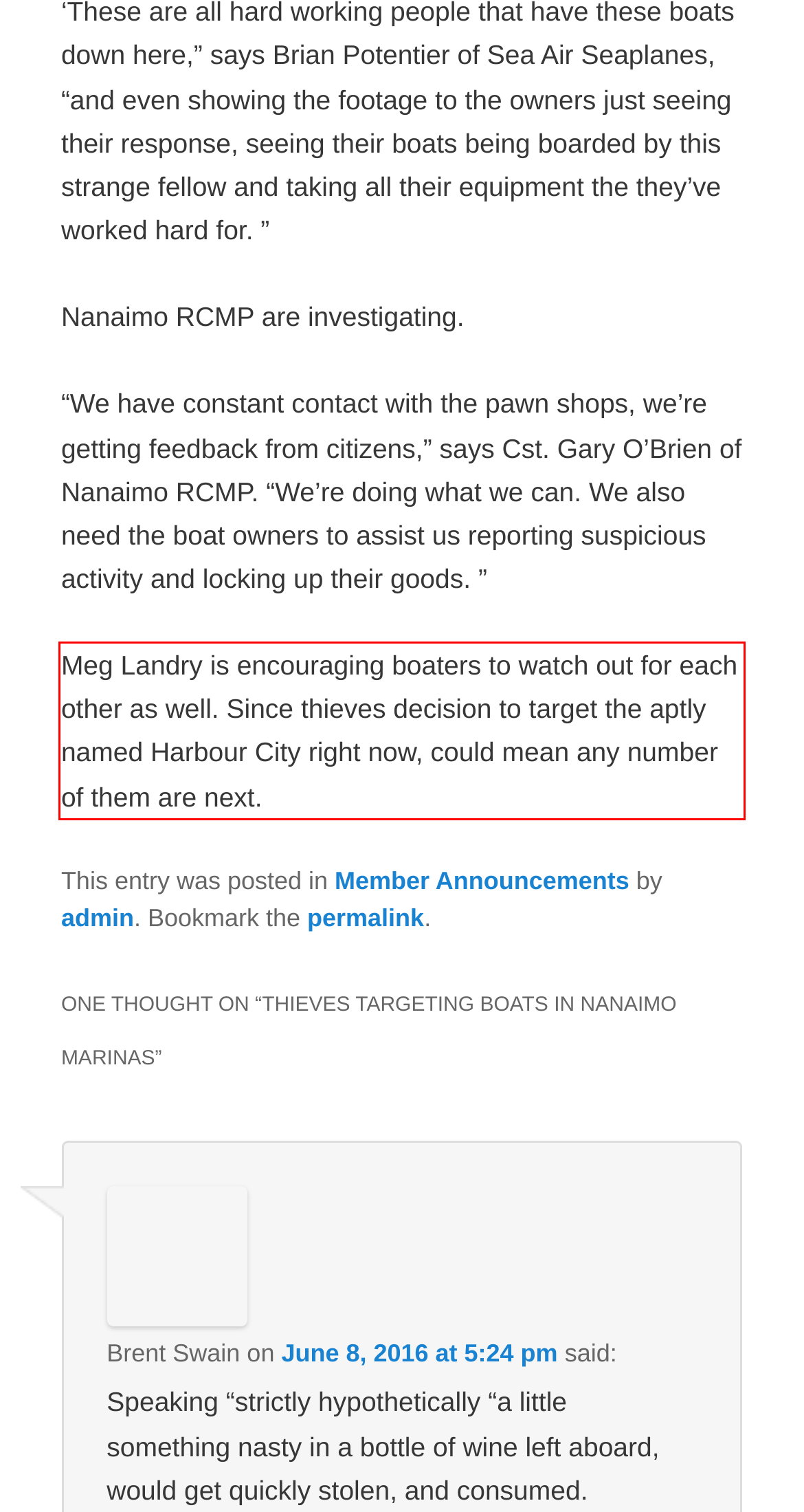You have a screenshot of a webpage where a UI element is enclosed in a red rectangle. Perform OCR to capture the text inside this red rectangle.

Meg Landry is encouraging boaters to watch out for each other as well. Since thieves decision to target the aptly named Harbour City right now, could mean any number of them are next.